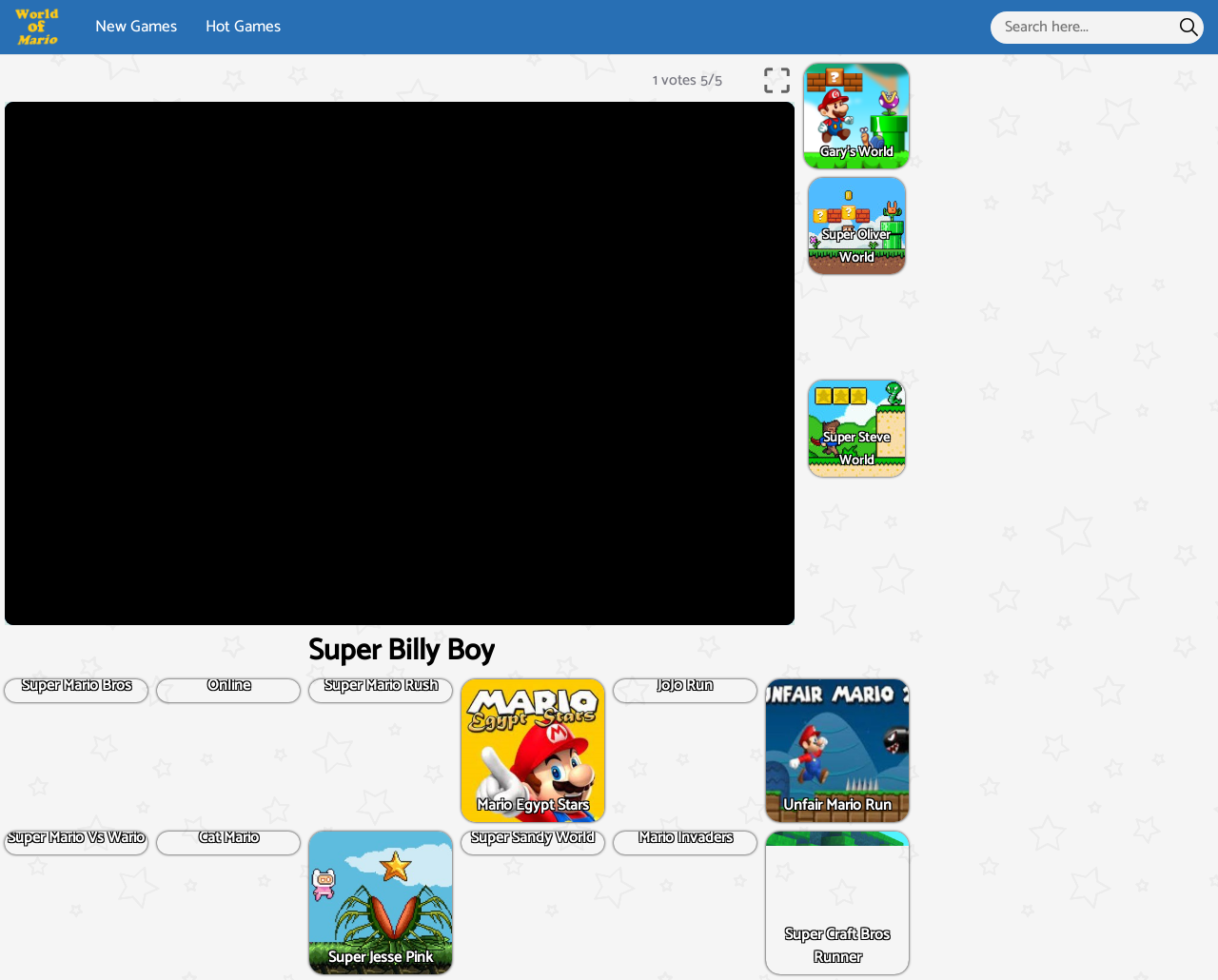Please extract and provide the main headline of the webpage.

Super Billy Boy